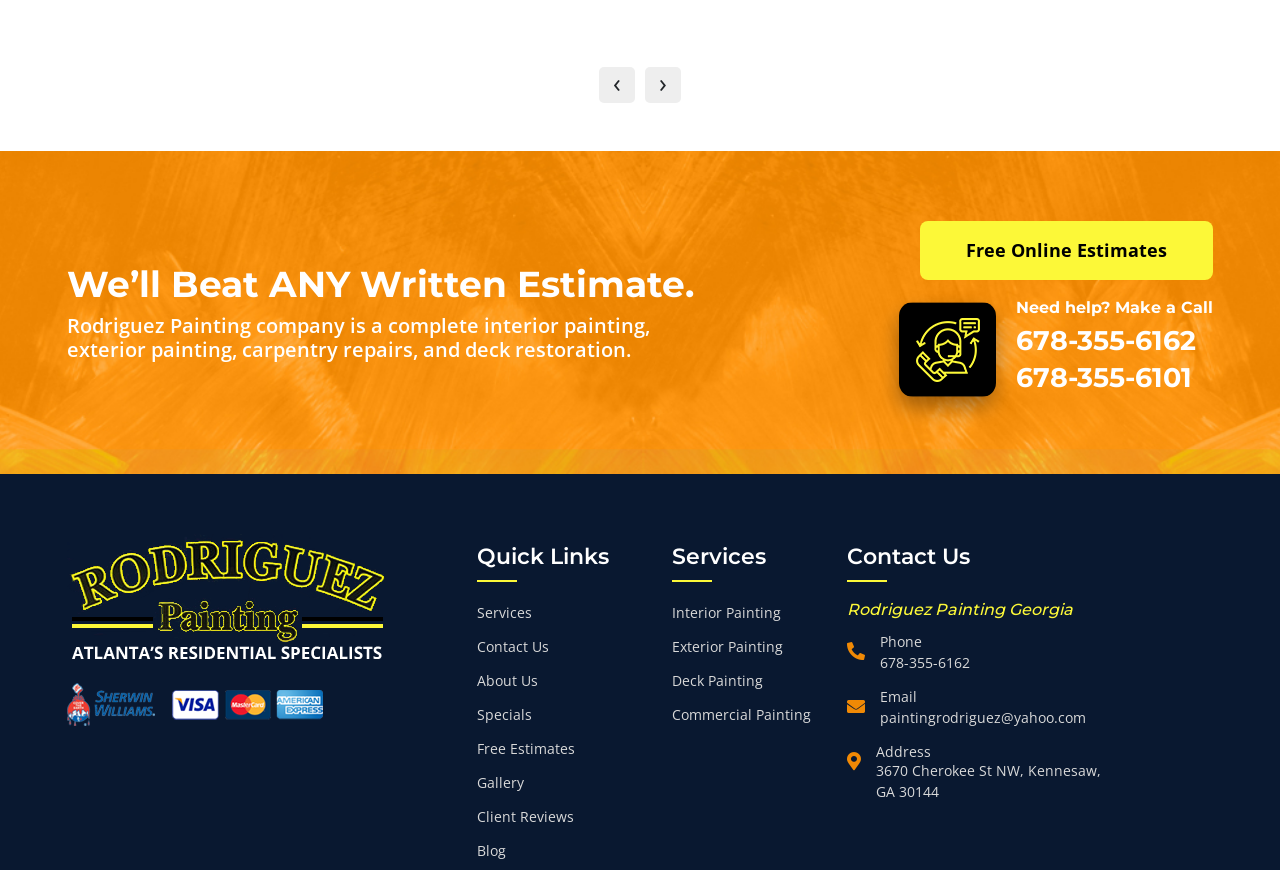Pinpoint the bounding box coordinates of the area that must be clicked to complete this instruction: "Get a 'Free Online Estimates'".

[0.719, 0.254, 0.948, 0.322]